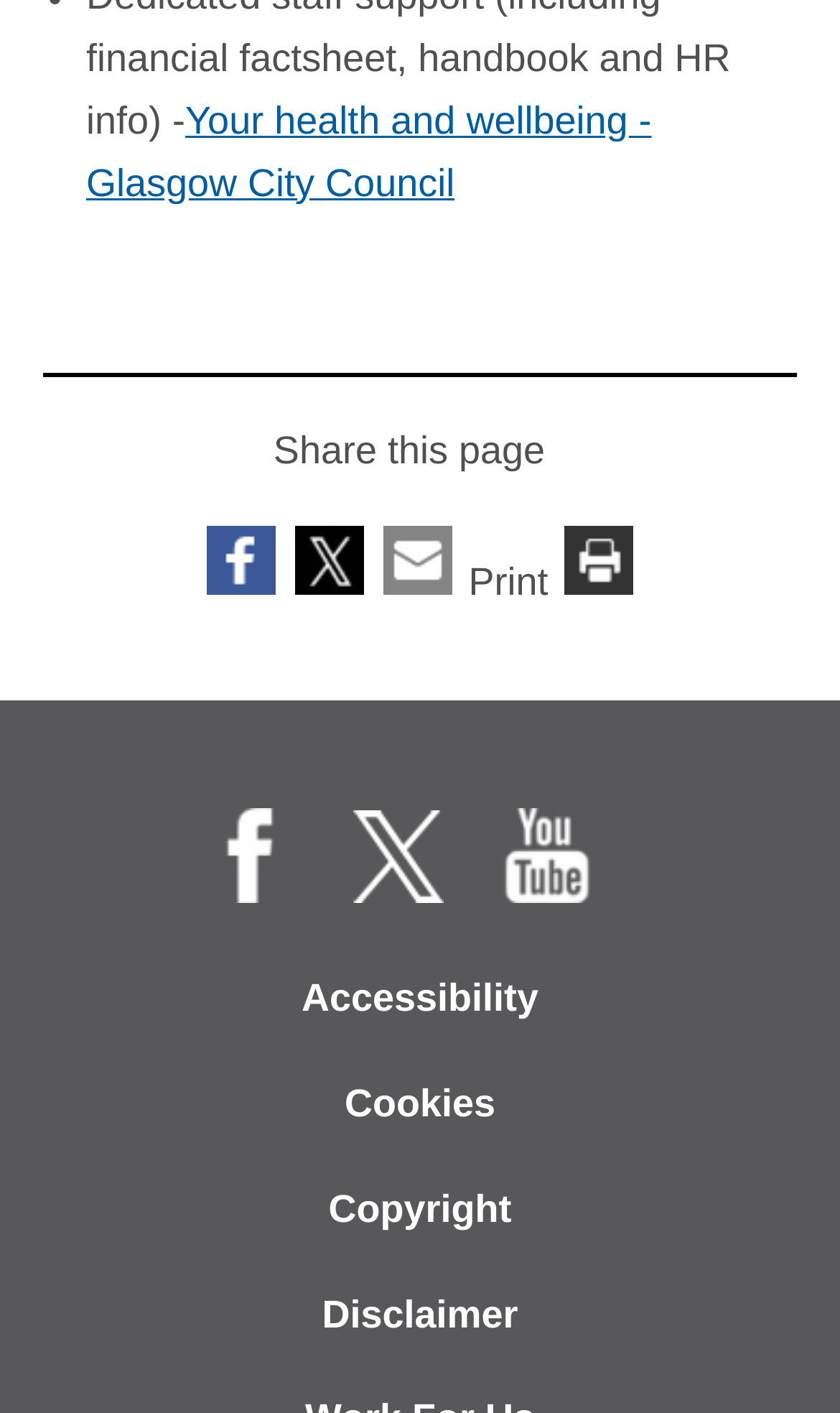What is the purpose of the link with the text 'Share this page'?
Refer to the image and provide a one-word or short phrase answer.

To share the page